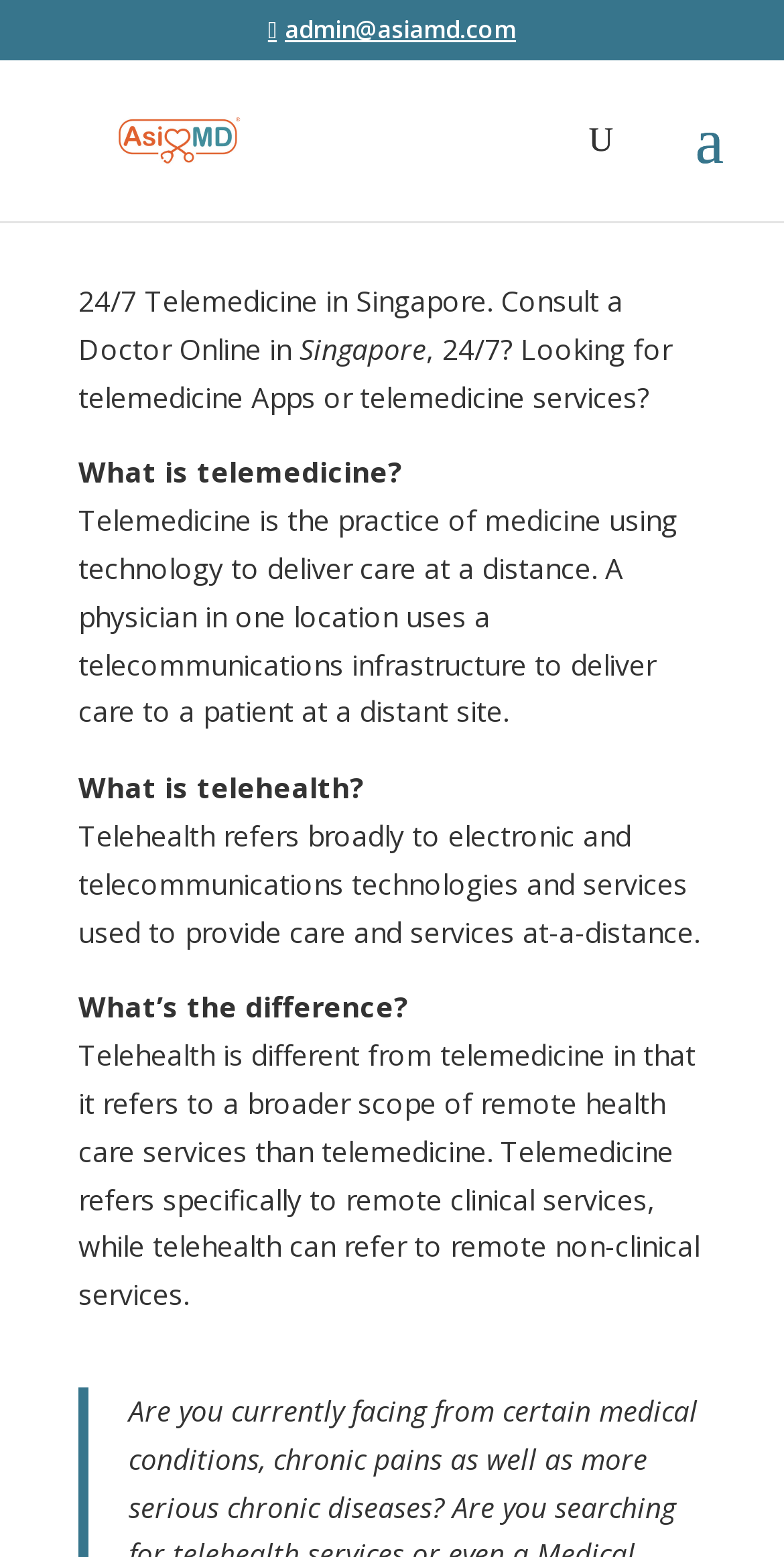What is the topic of the webpage content?
Using the visual information, respond with a single word or phrase.

Telemedicine and telehealth